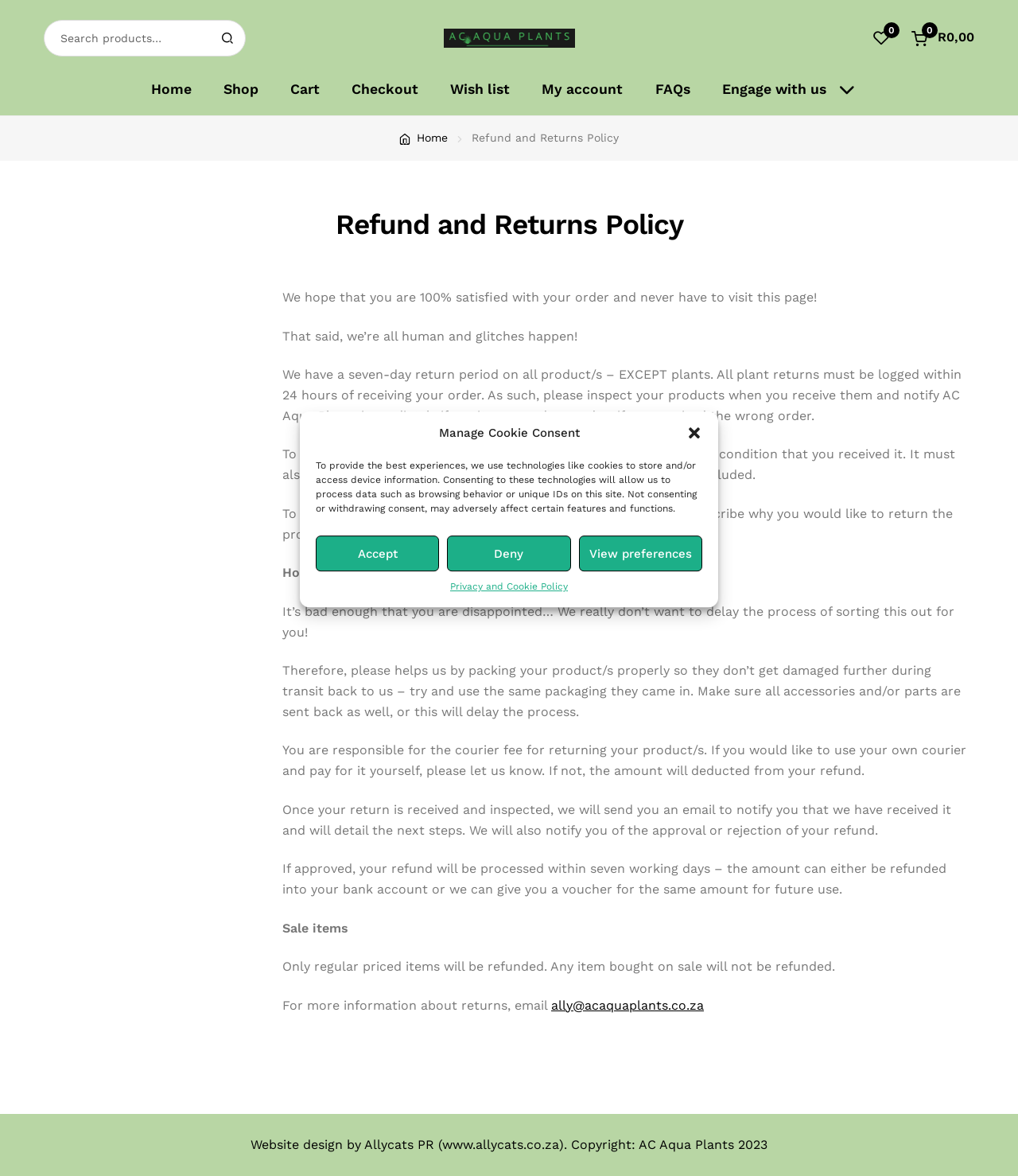Determine the bounding box coordinates for the region that must be clicked to execute the following instruction: "Check out".

[0.332, 0.054, 0.425, 0.097]